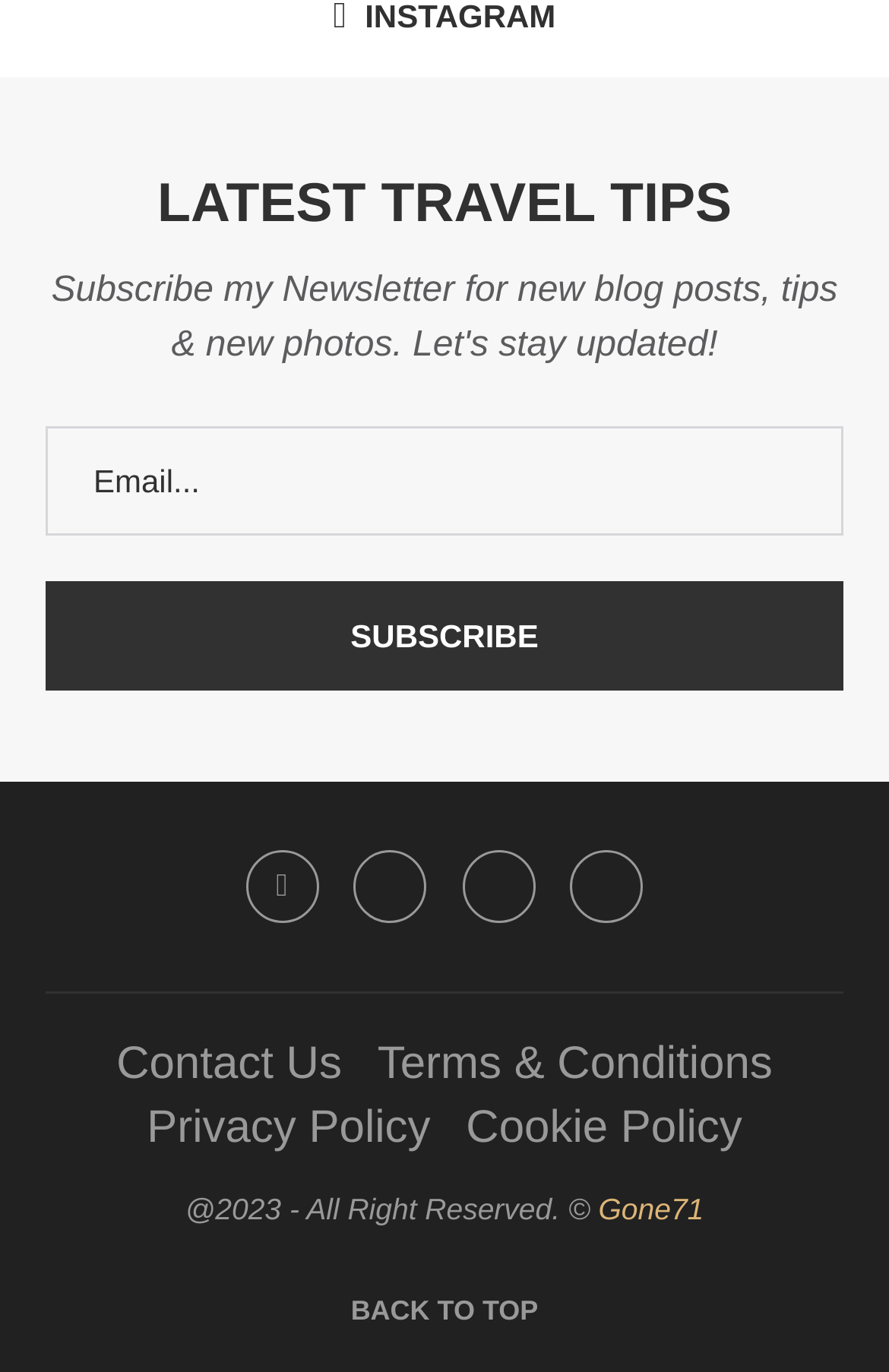Locate the bounding box coordinates of the element that should be clicked to execute the following instruction: "Go to top of the page".

[0.395, 0.933, 0.605, 0.97]